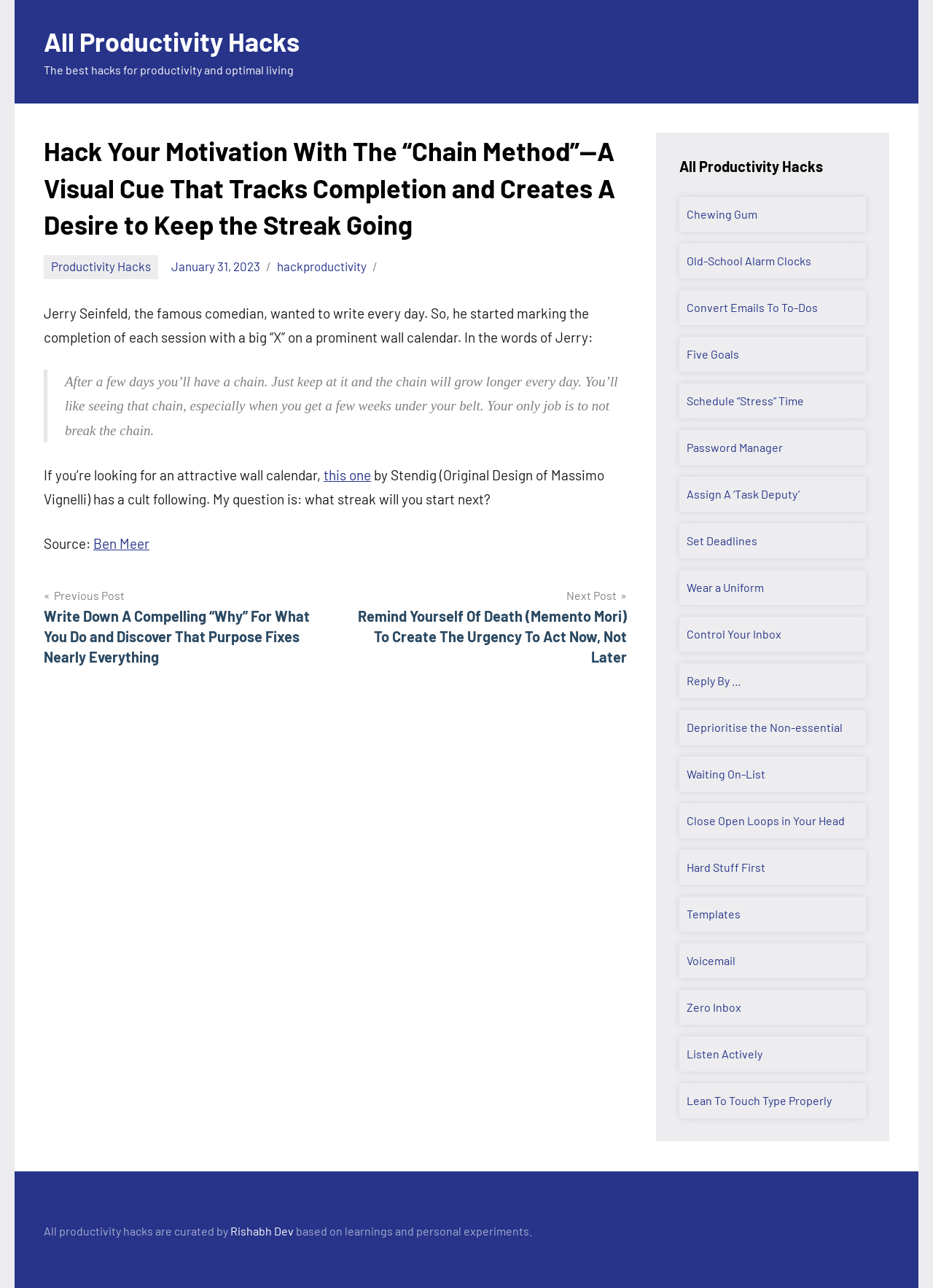Show the bounding box coordinates of the element that should be clicked to complete the task: "Learn more about the author Rishabh Dev".

[0.247, 0.95, 0.315, 0.961]